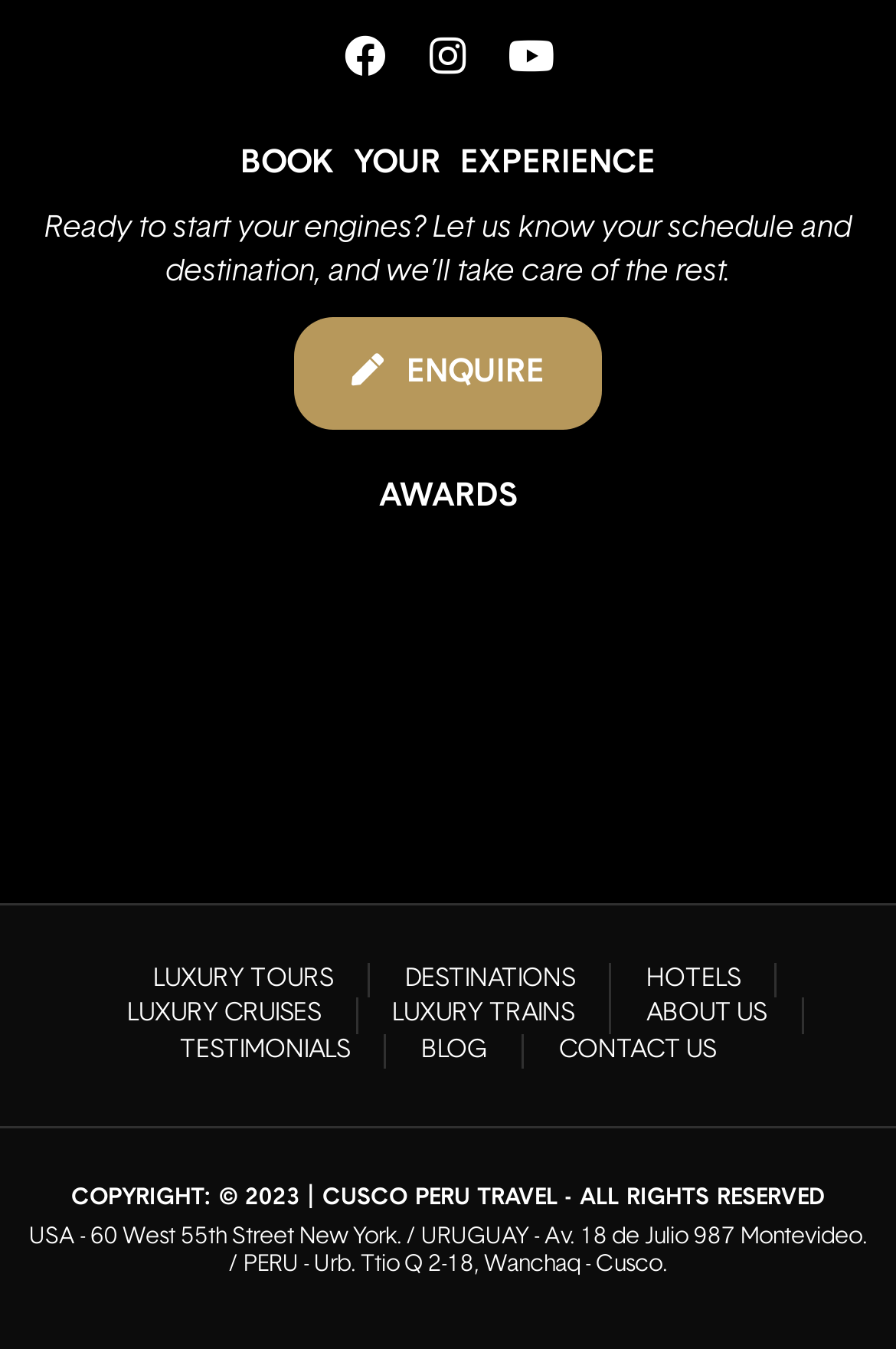Kindly provide the bounding box coordinates of the section you need to click on to fulfill the given instruction: "View luxury tours".

[0.171, 0.714, 0.372, 0.74]